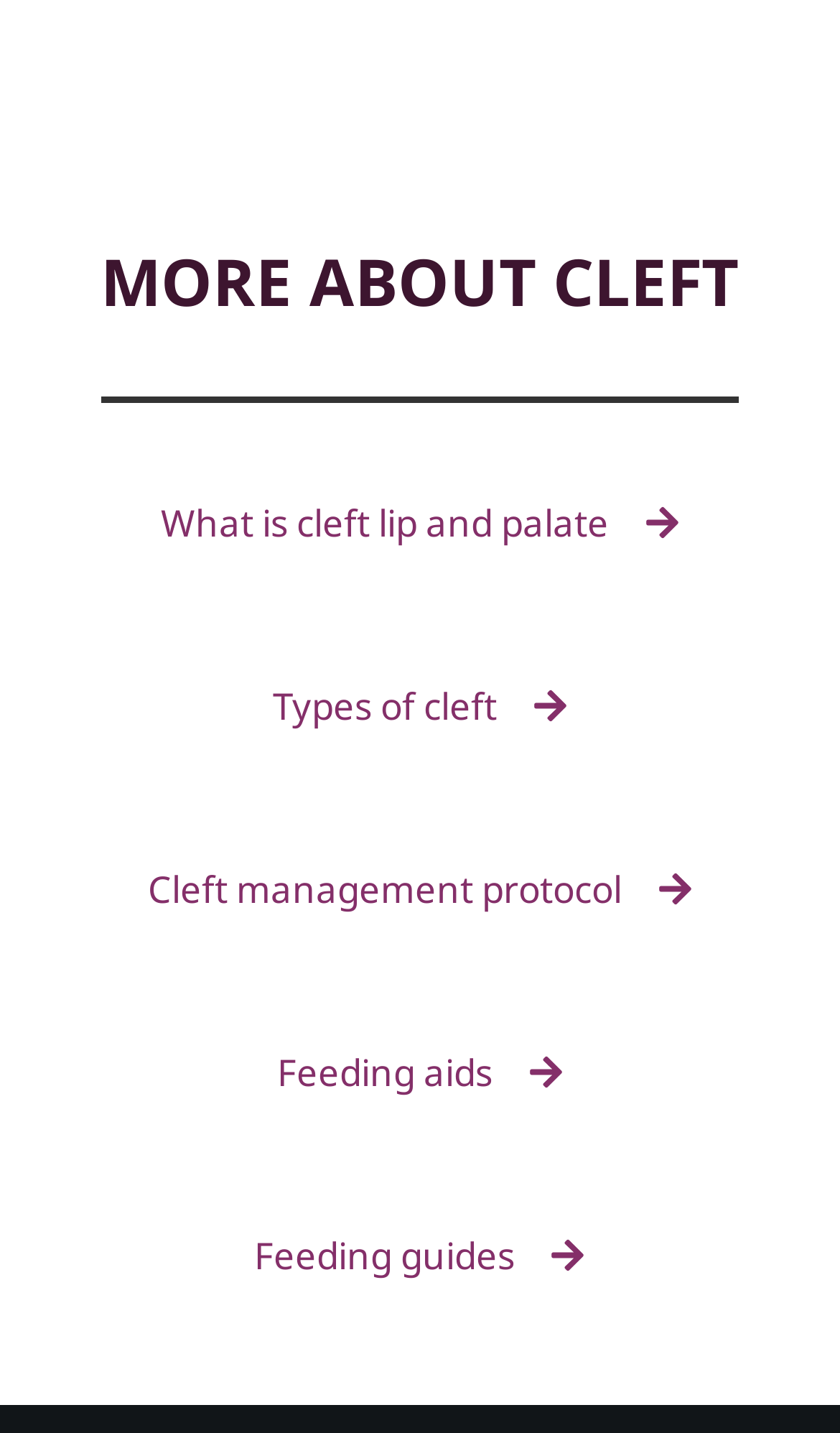How many images are there on the webpage?
Please provide a single word or phrase in response based on the screenshot.

5